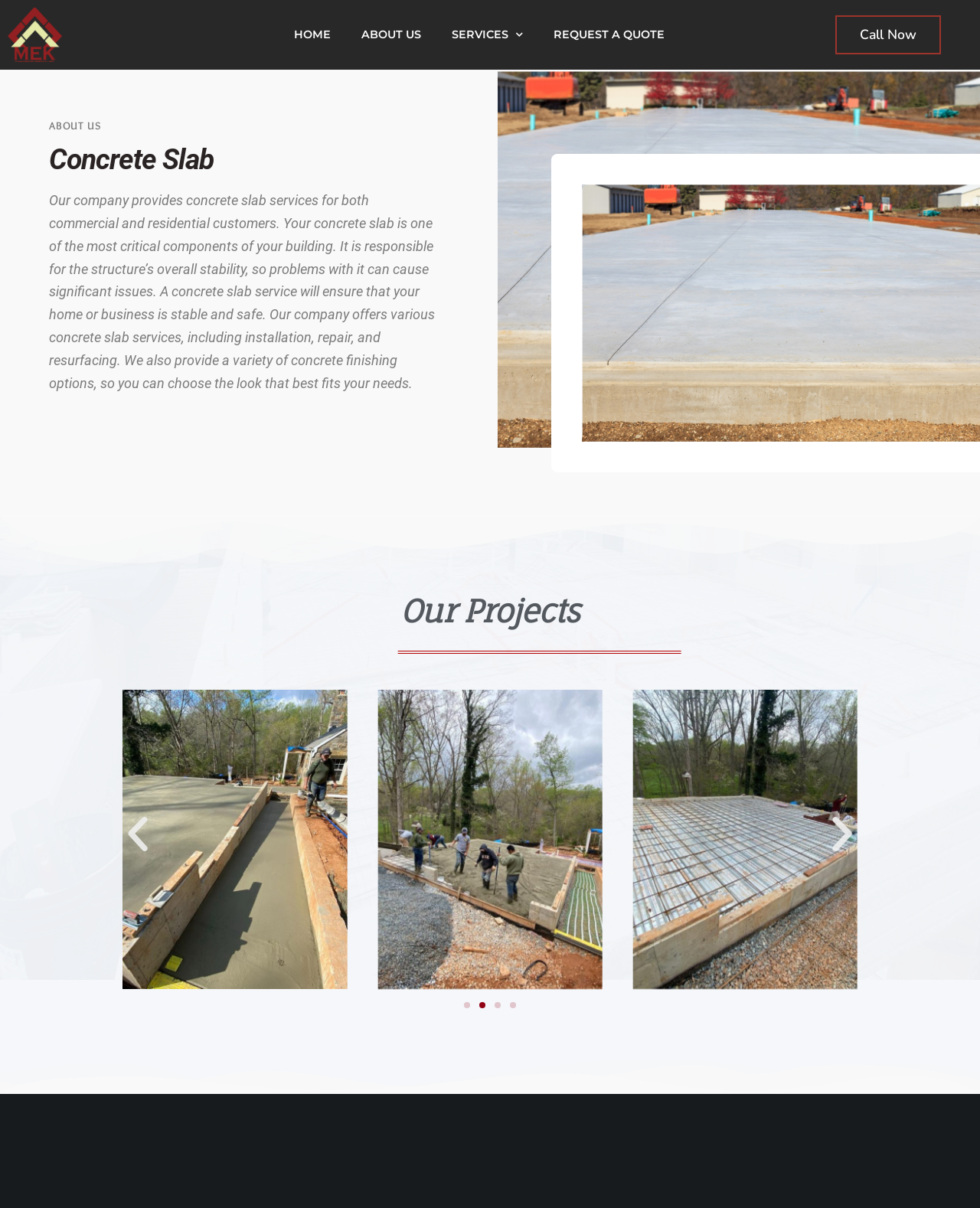Please determine the bounding box coordinates for the UI element described as: "Request a Quote".

[0.55, 0.007, 0.694, 0.051]